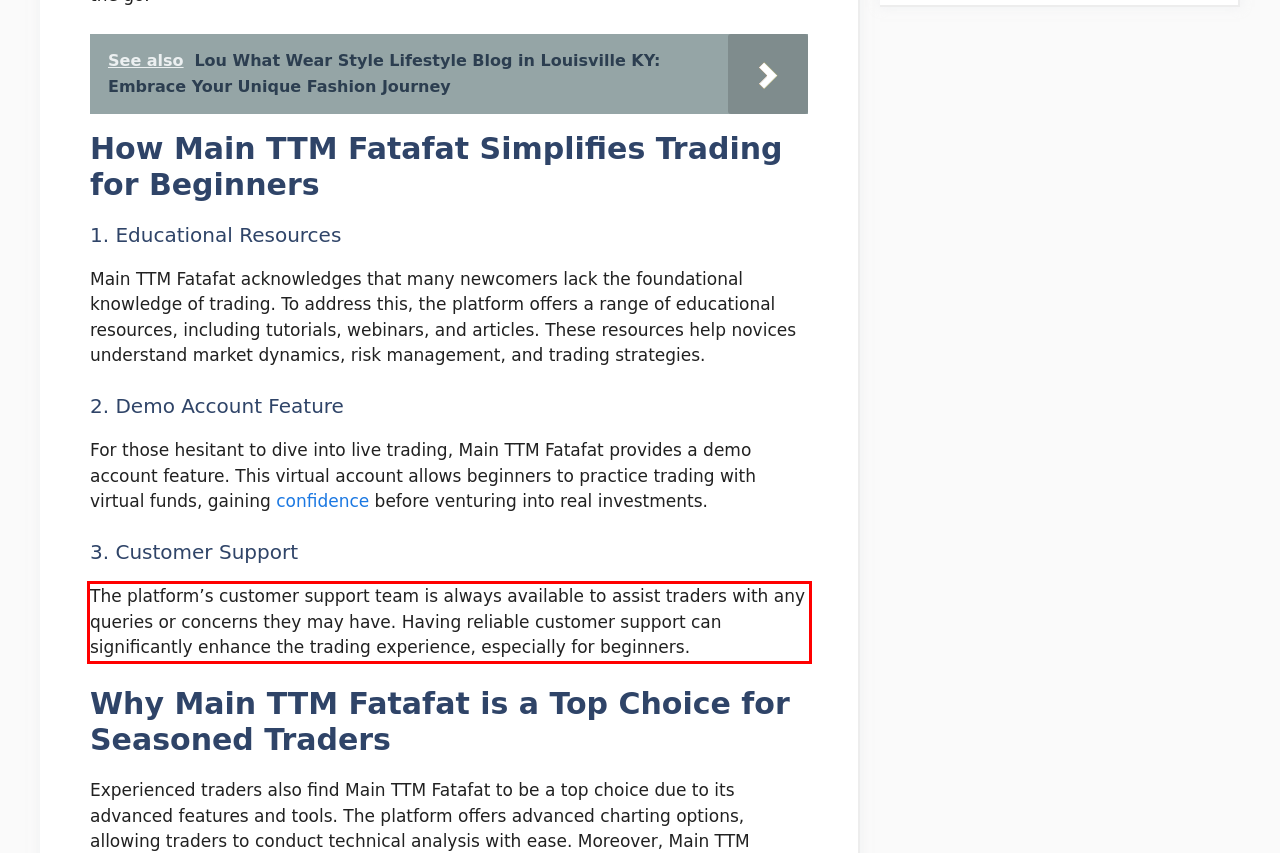Using the provided screenshot of a webpage, recognize the text inside the red rectangle bounding box by performing OCR.

The platform’s customer support team is always available to assist traders with any queries or concerns they may have. Having reliable customer support can significantly enhance the trading experience, especially for beginners.